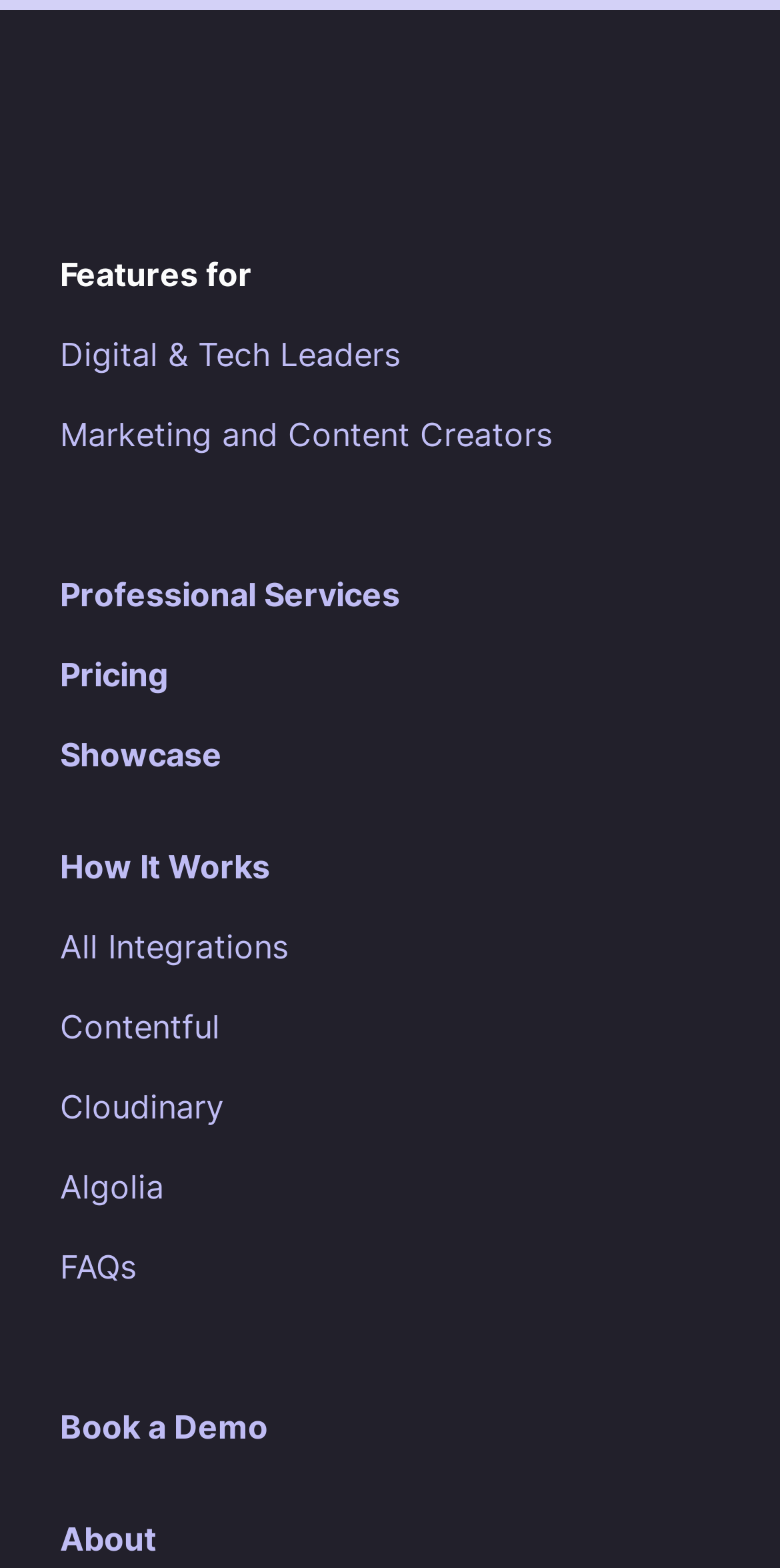Determine the bounding box for the UI element as described: "FAQs". The coordinates should be represented as four float numbers between 0 and 1, formatted as [left, top, right, bottom].

[0.077, 0.795, 0.174, 0.82]